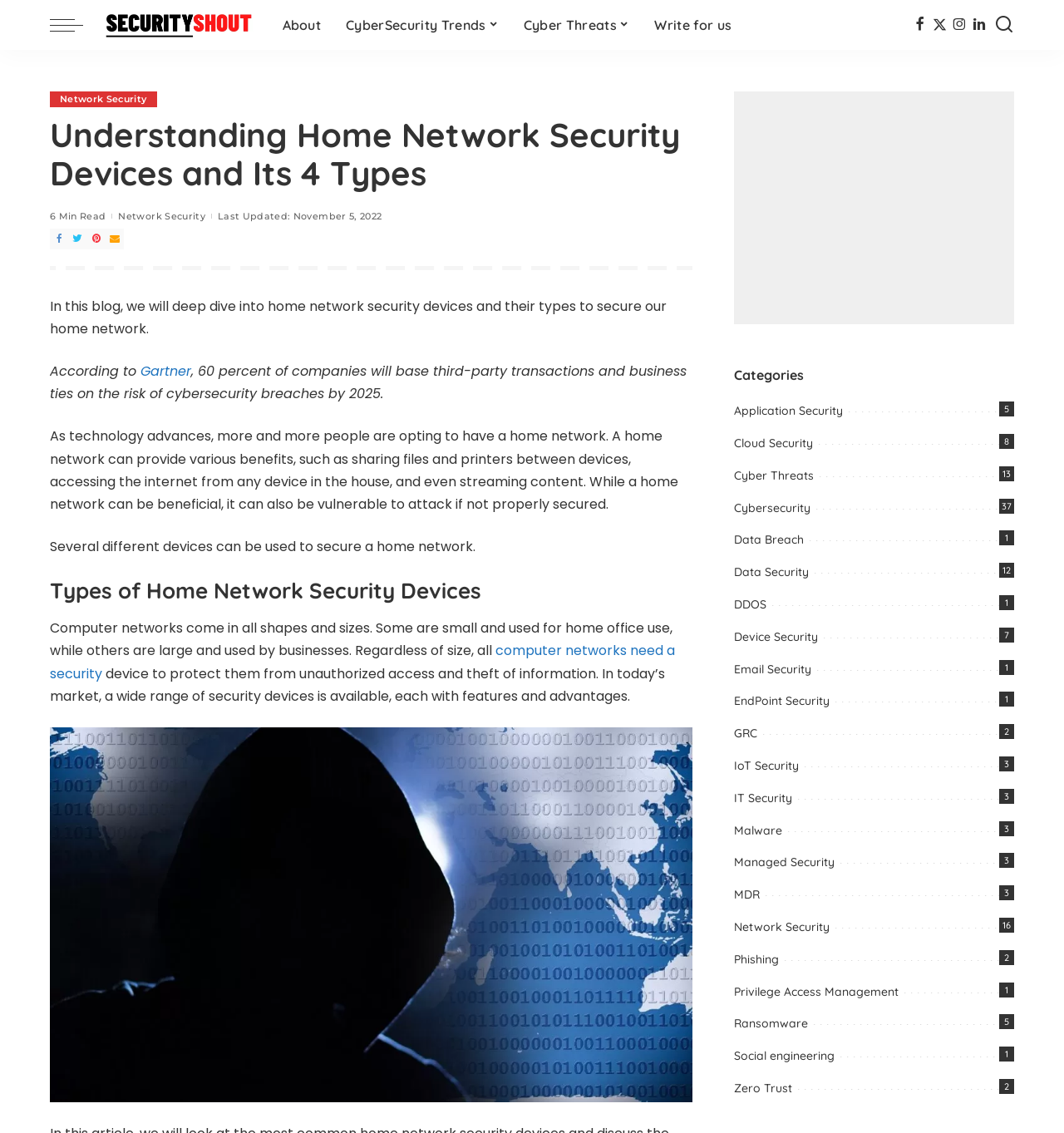What is the main topic of this webpage?
Please use the image to deliver a detailed and complete answer.

Based on the webpage content, the main topic is about understanding home network security devices and their types to secure our home network.